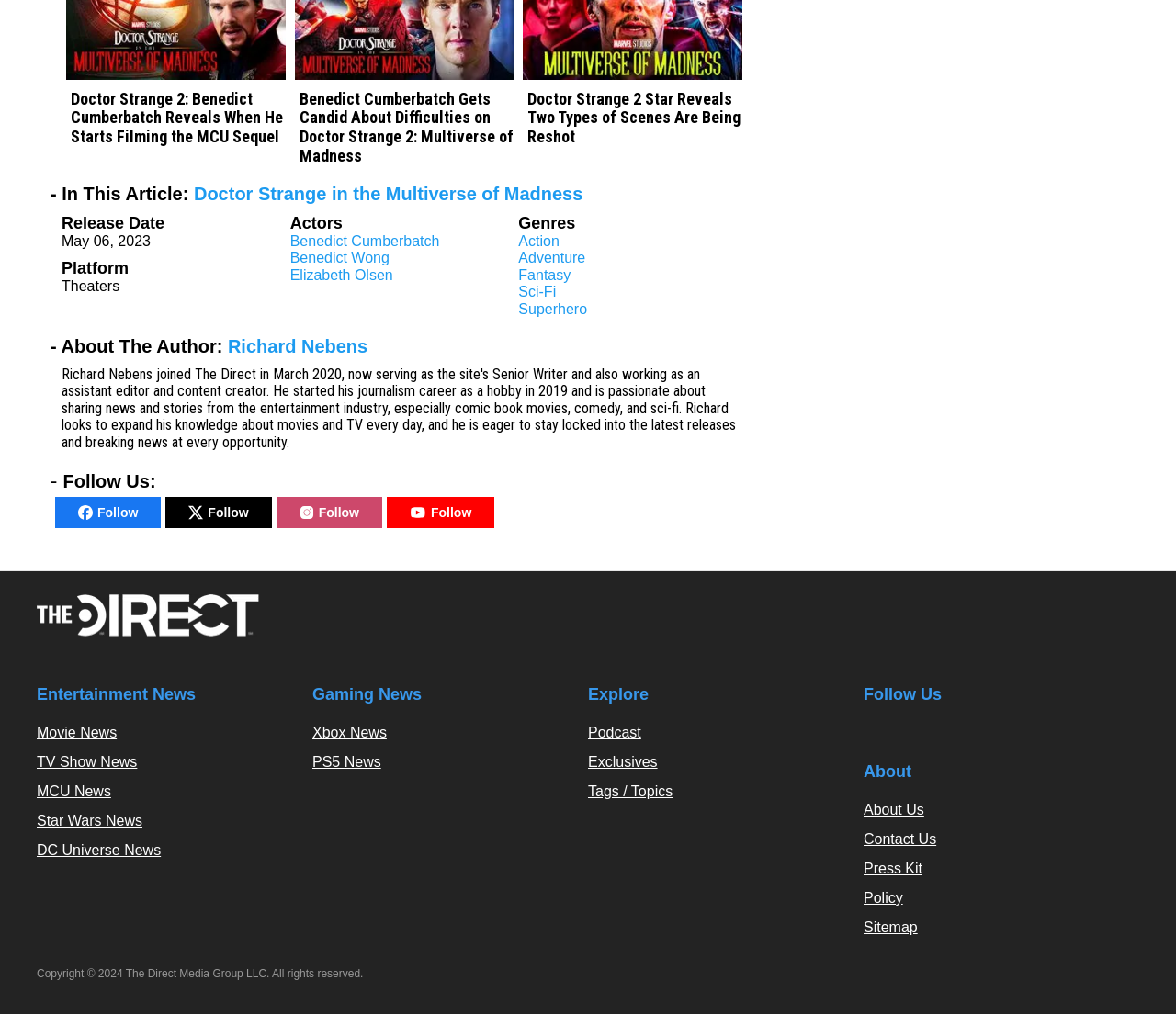Please answer the following query using a single word or phrase: 
How many social media platforms can you follow The Direct on?

3